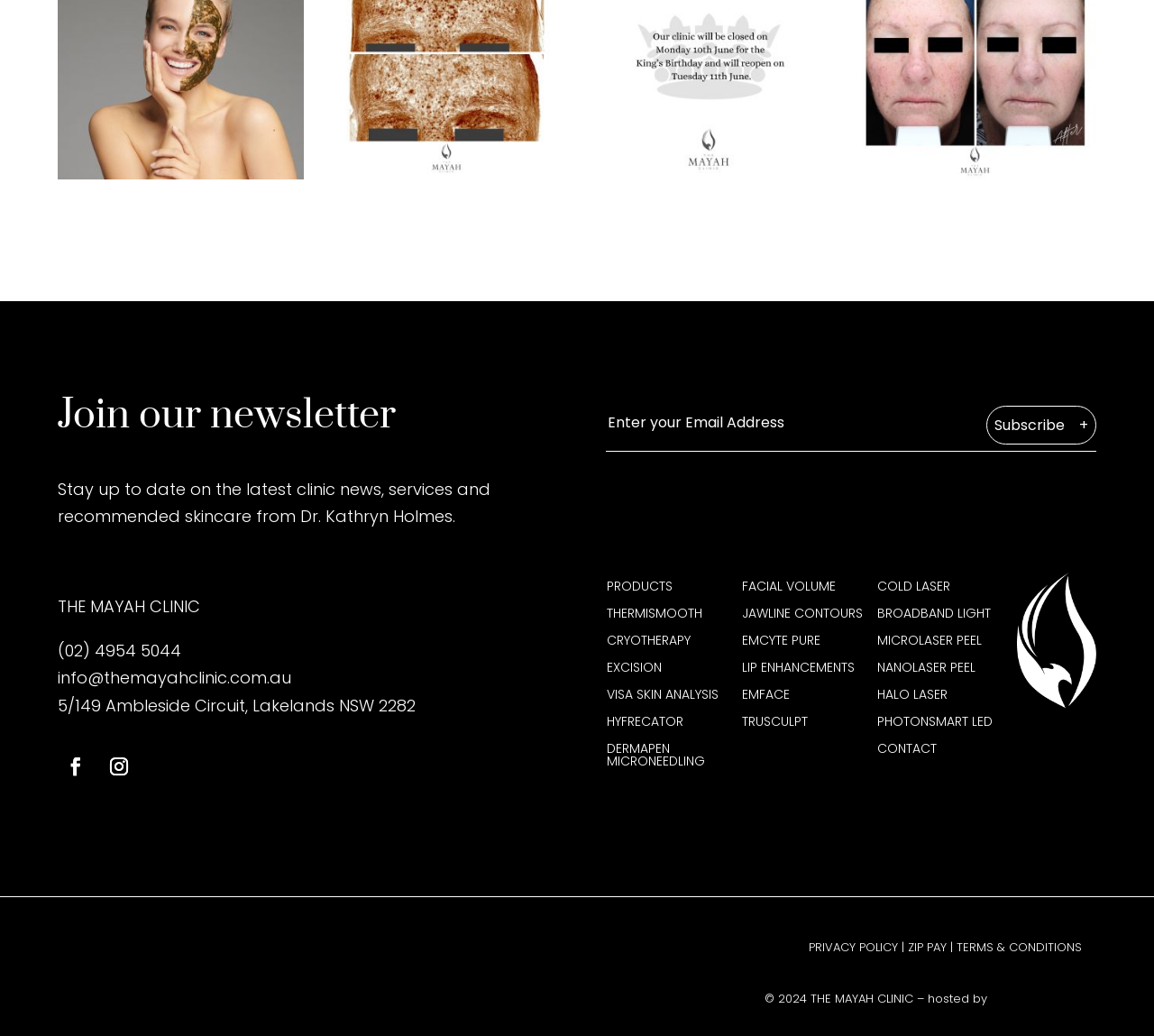Determine the bounding box coordinates (top-left x, top-left y, bottom-right x, bottom-right y) of the UI element described in the following text: Photonsmart LED

[0.761, 0.69, 0.875, 0.709]